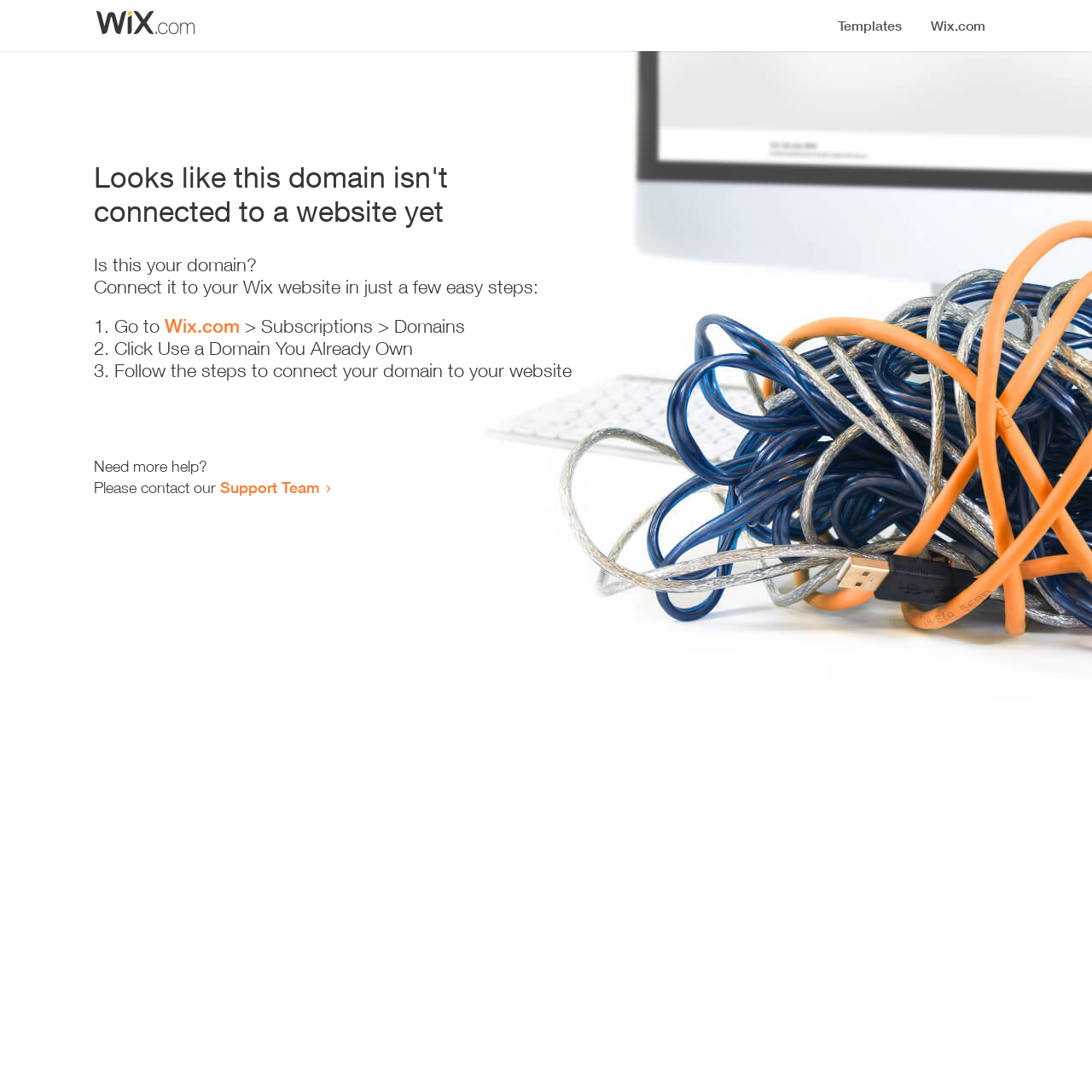Extract the main title from the webpage and generate its text.

Looks like this domain isn't
connected to a website yet